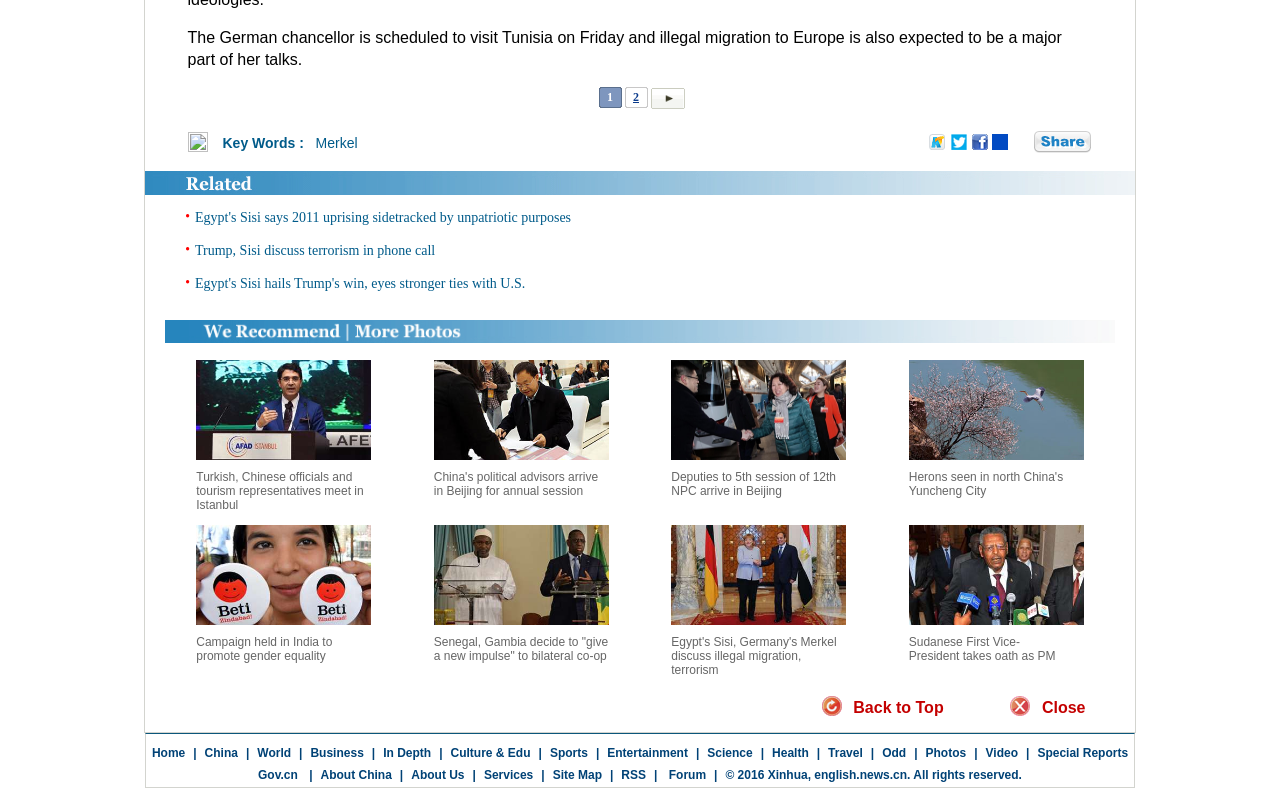What is the name of the person mentioned in the first news headline?
Please use the visual content to give a single word or phrase answer.

Sisi